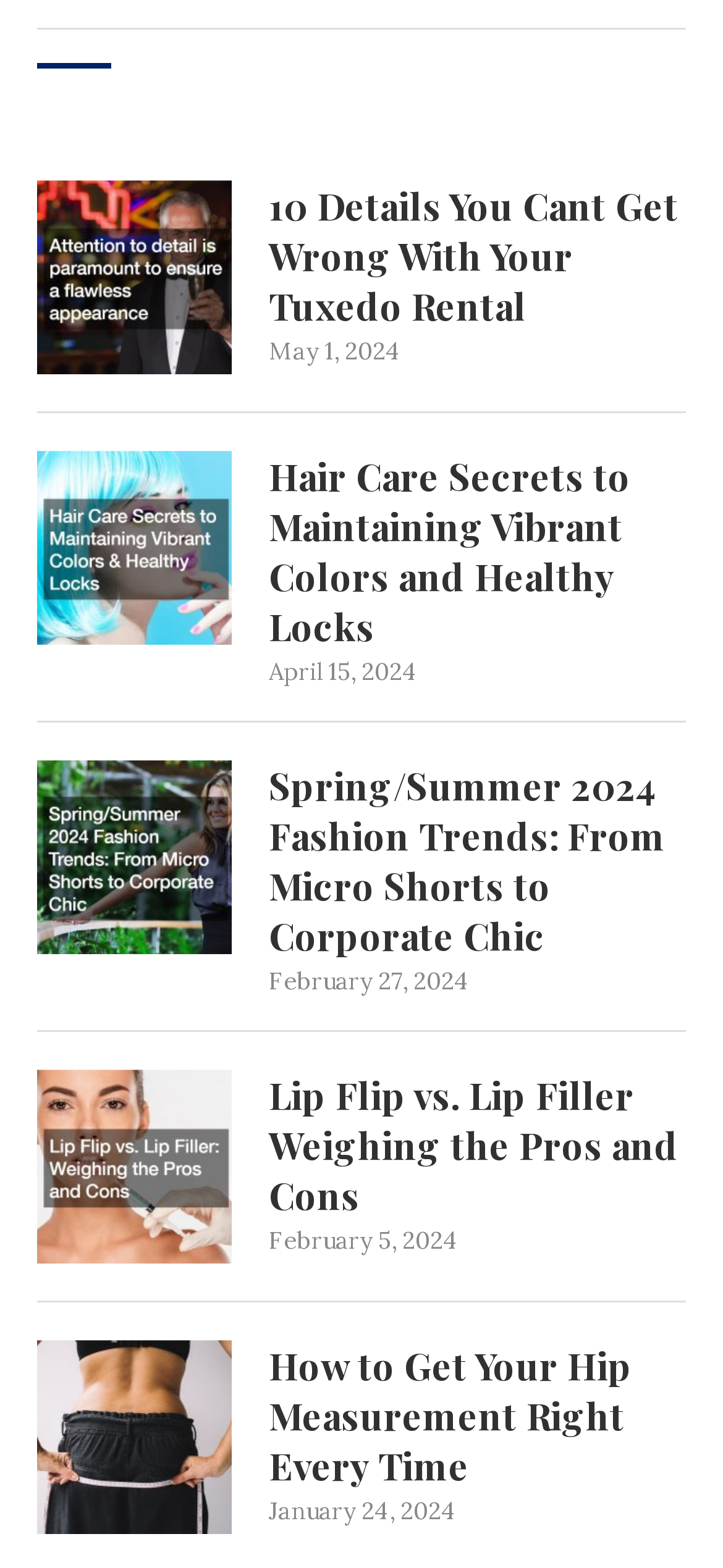Specify the bounding box coordinates of the element's area that should be clicked to execute the given instruction: "learn about lip flip vs lip filler". The coordinates should be four float numbers between 0 and 1, i.e., [left, top, right, bottom].

[0.372, 0.682, 0.938, 0.778]